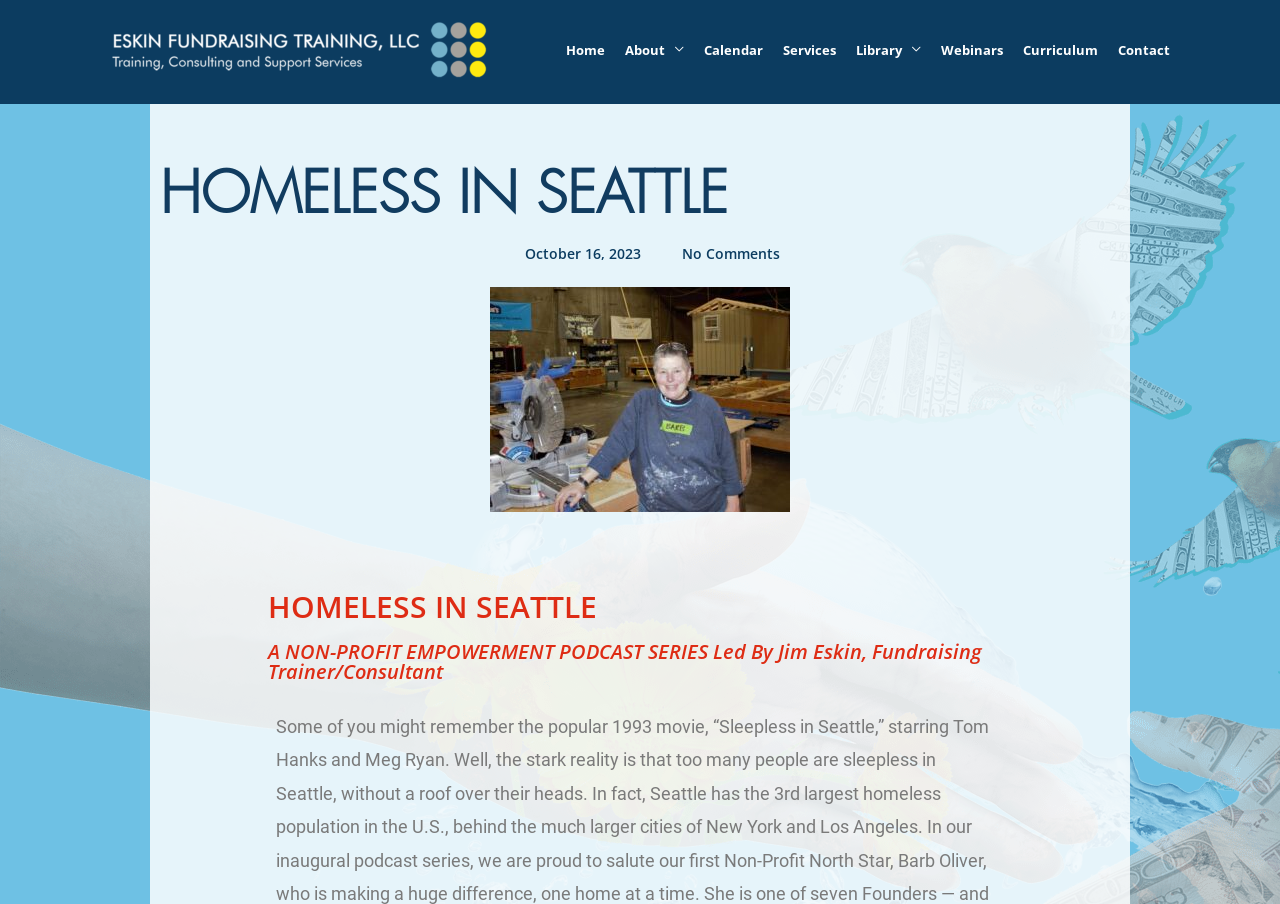Please locate the bounding box coordinates of the element's region that needs to be clicked to follow the instruction: "Contact us". The bounding box coordinates should be provided as four float numbers between 0 and 1, i.e., [left, top, right, bottom].

None